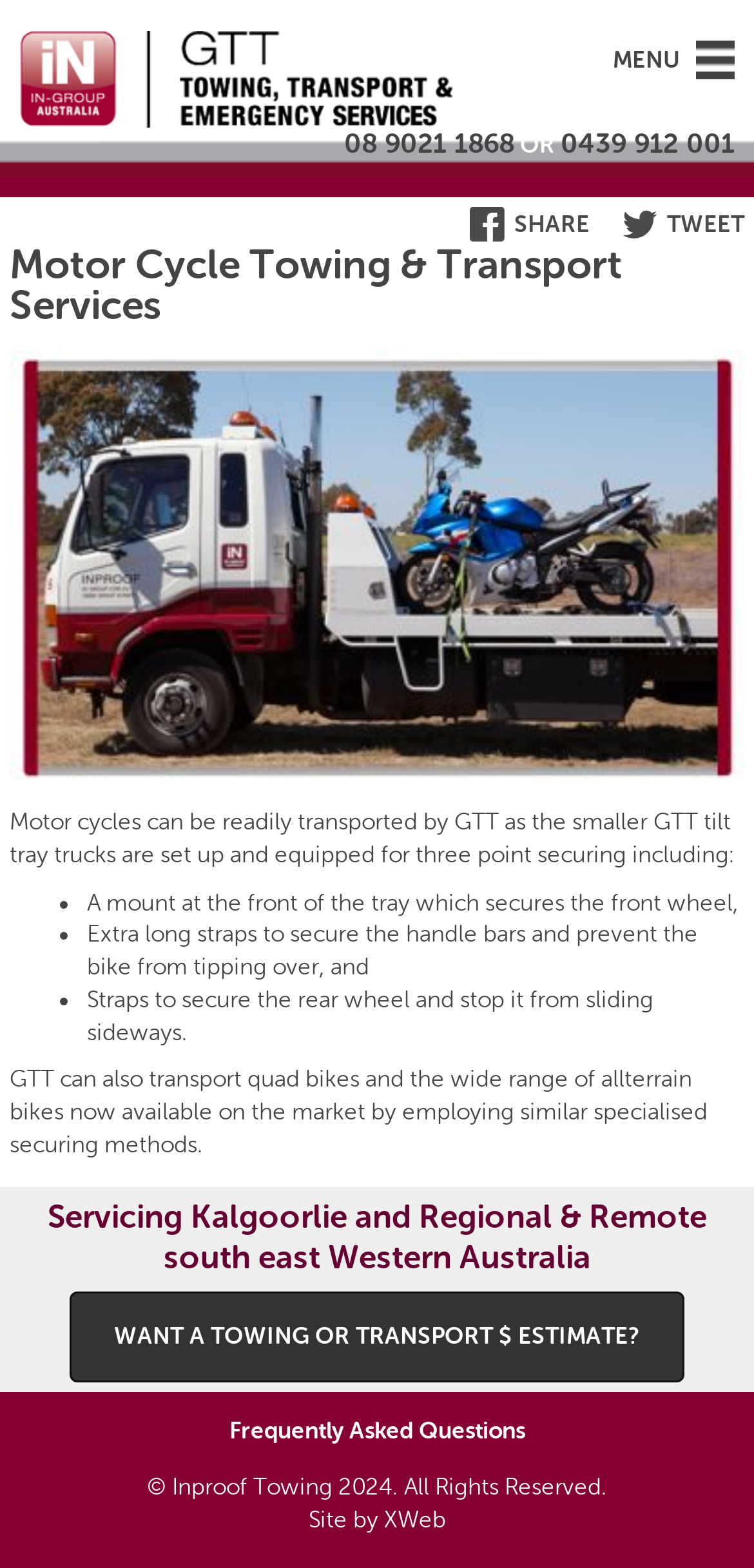Please specify the bounding box coordinates in the format (top-left x, top-left y, bottom-right x, bottom-right y), with all values as floating point numbers between 0 and 1. Identify the bounding box of the UI element described by: catmmw.com

None